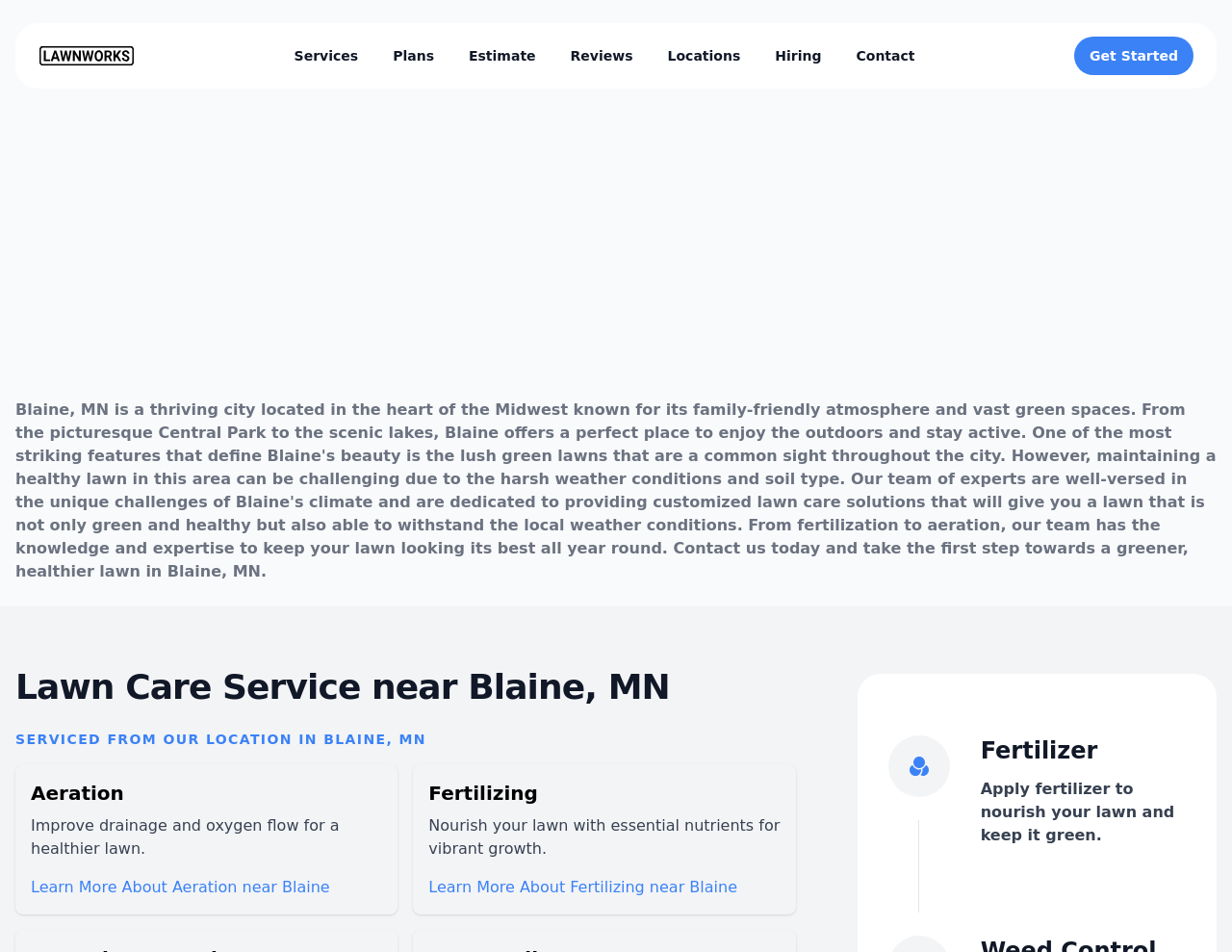Find the bounding box of the element with the following description: "Locations". The coordinates must be four float numbers between 0 and 1, formatted as [left, top, right, bottom].

[0.542, 0.049, 0.601, 0.069]